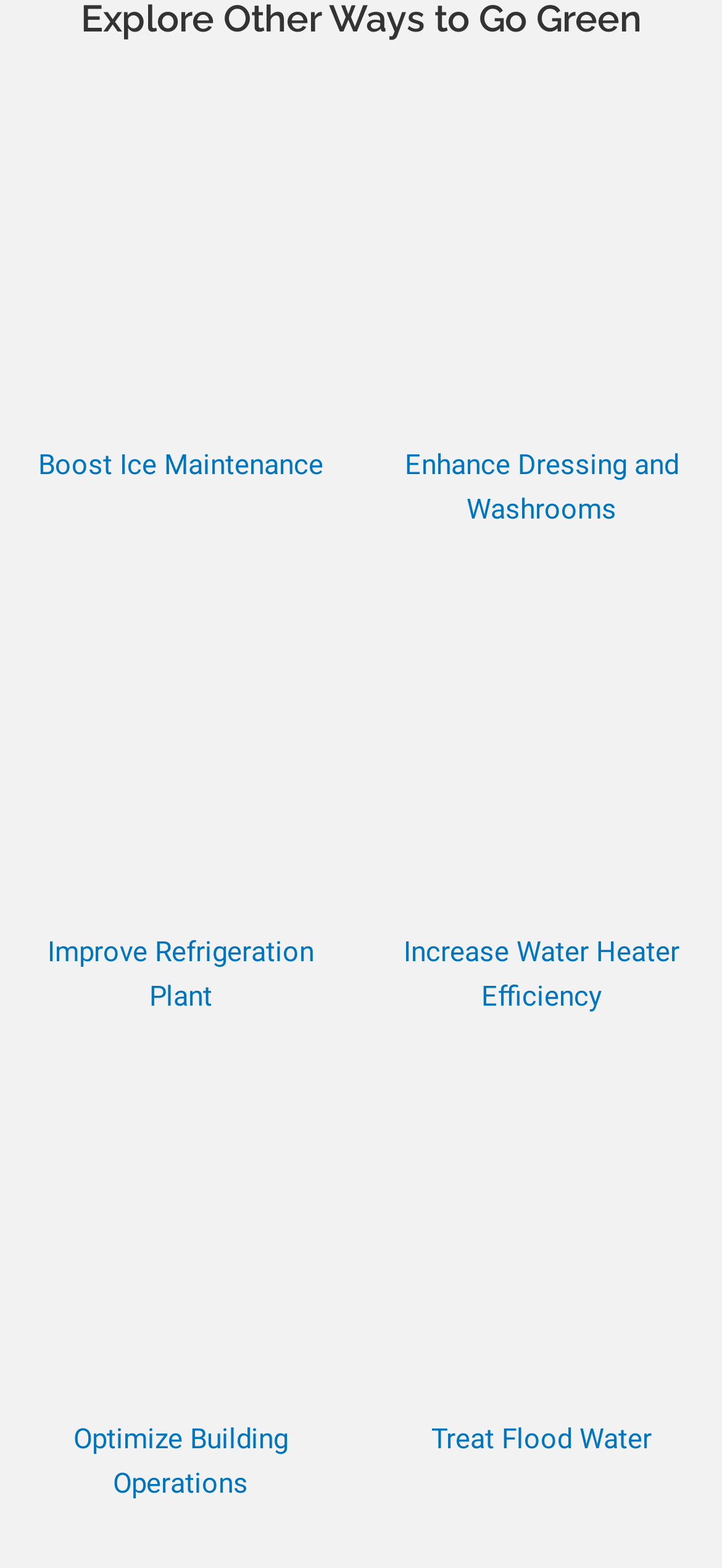Given the element description, predict the bounding box coordinates in the format (top-left x, top-left y, bottom-right x, bottom-right y), using floating point numbers between 0 and 1: alt="boiler_off"

[0.551, 0.386, 0.949, 0.569]